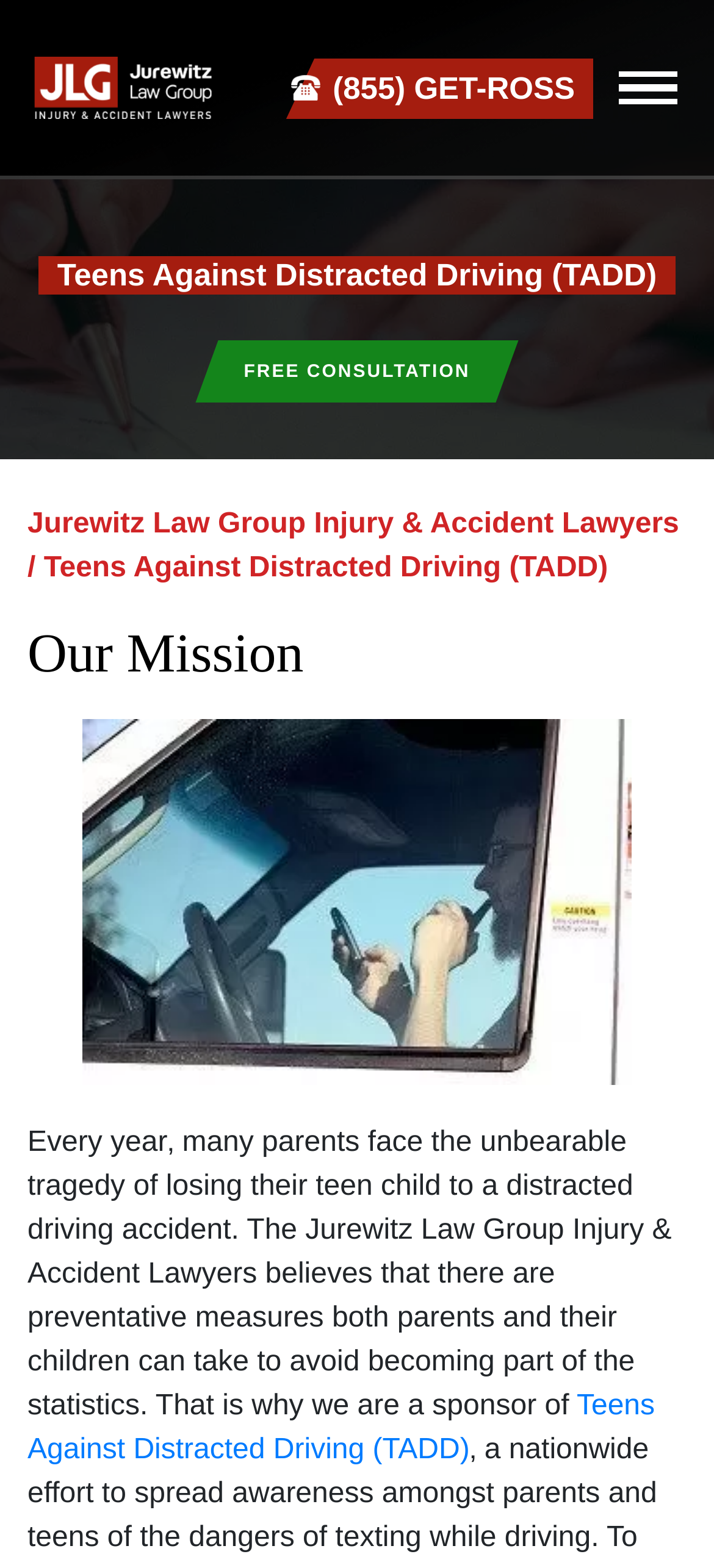Locate and extract the headline of this webpage.

Teens Against Distracted Driving (TADD)